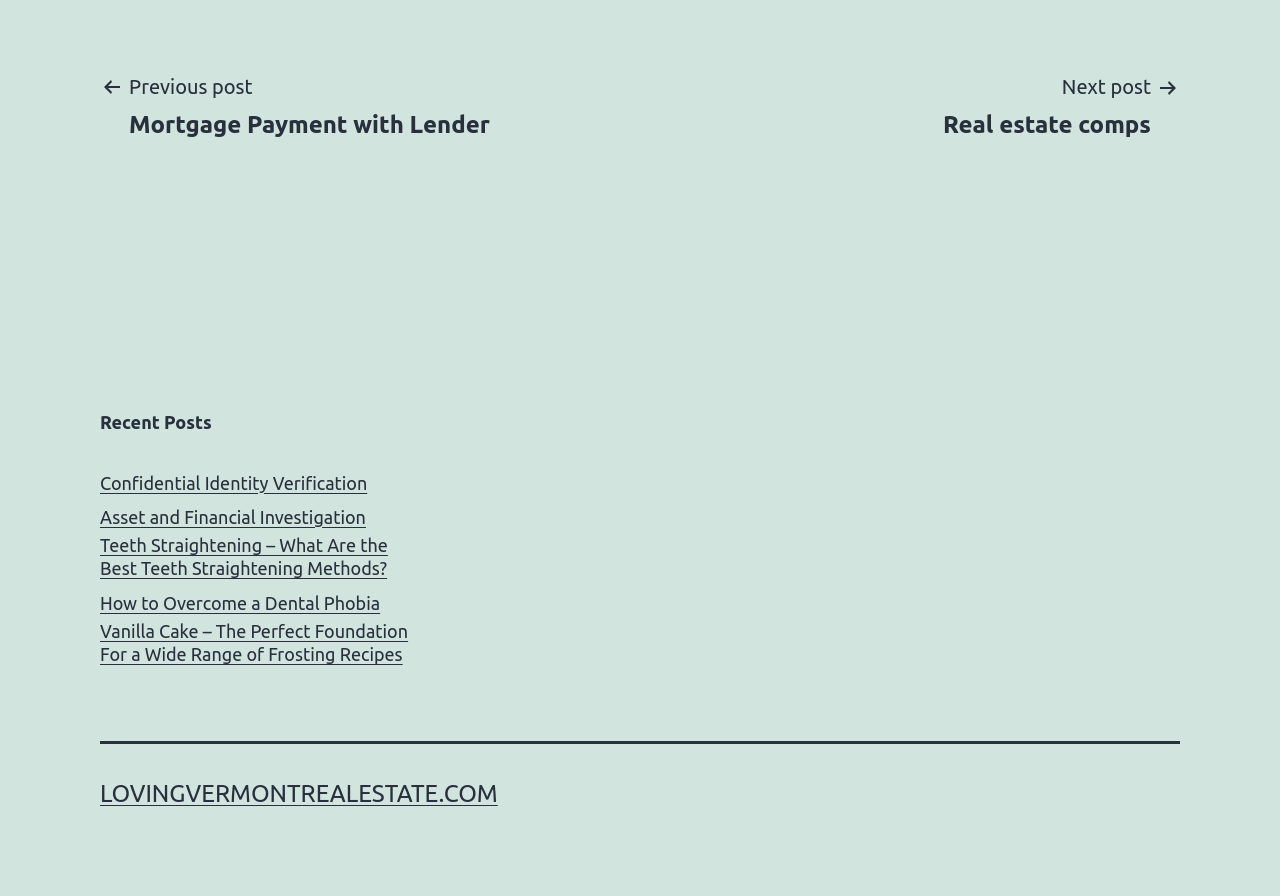What is the purpose of the navigation section?
Using the image, provide a detailed and thorough answer to the question.

The navigation section is located at the top of the webpage, and it contains links to previous and next posts, indicating that the webpage is a blog or a website that publishes articles, and the navigation section is used to navigate between these posts.